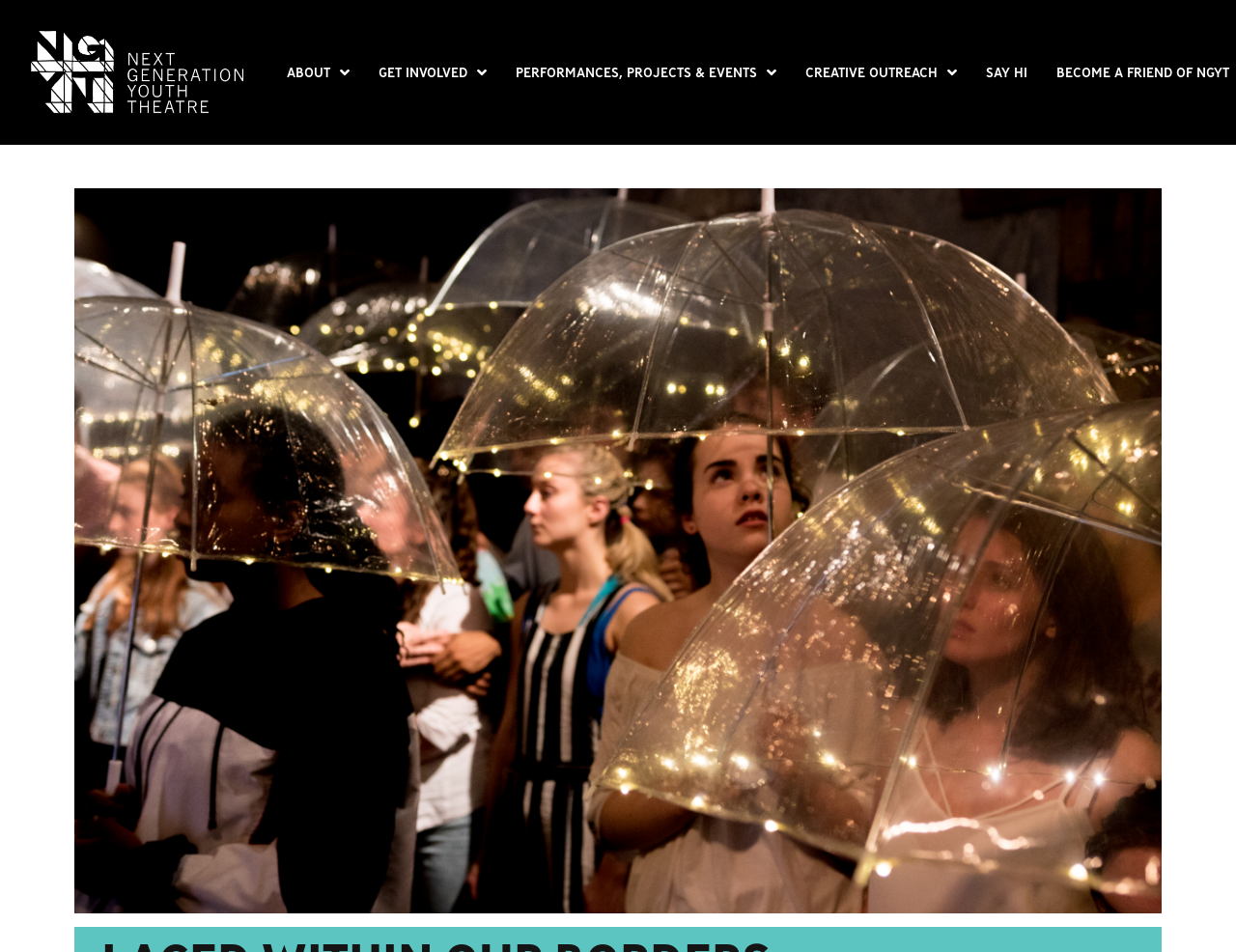Determine the bounding box coordinates of the clickable region to execute the instruction: "Browse 'Recent Posts'". The coordinates should be four float numbers between 0 and 1, denoted as [left, top, right, bottom].

None